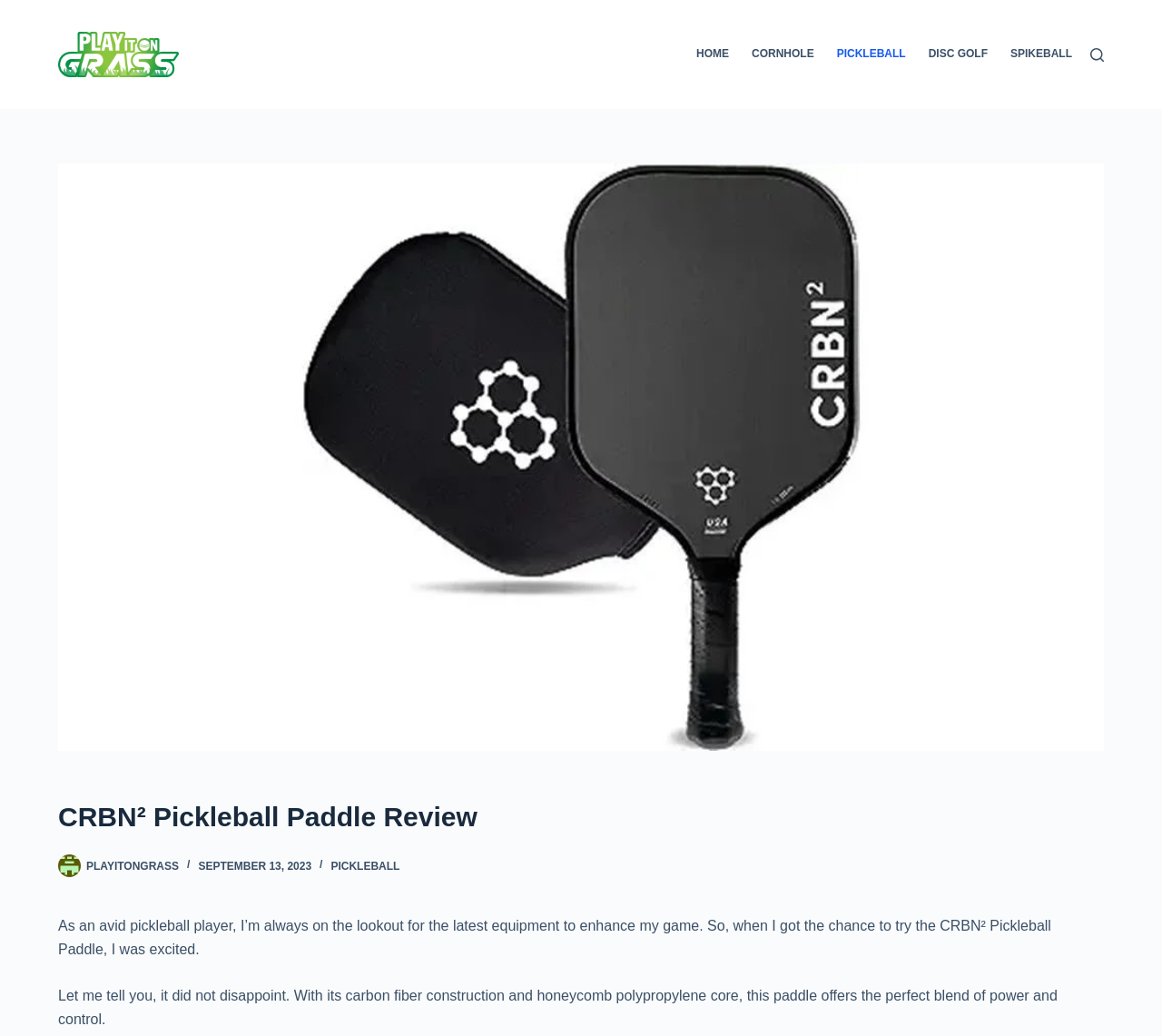Please determine and provide the text content of the webpage's heading.

CRBN² Pickleball Paddle Review